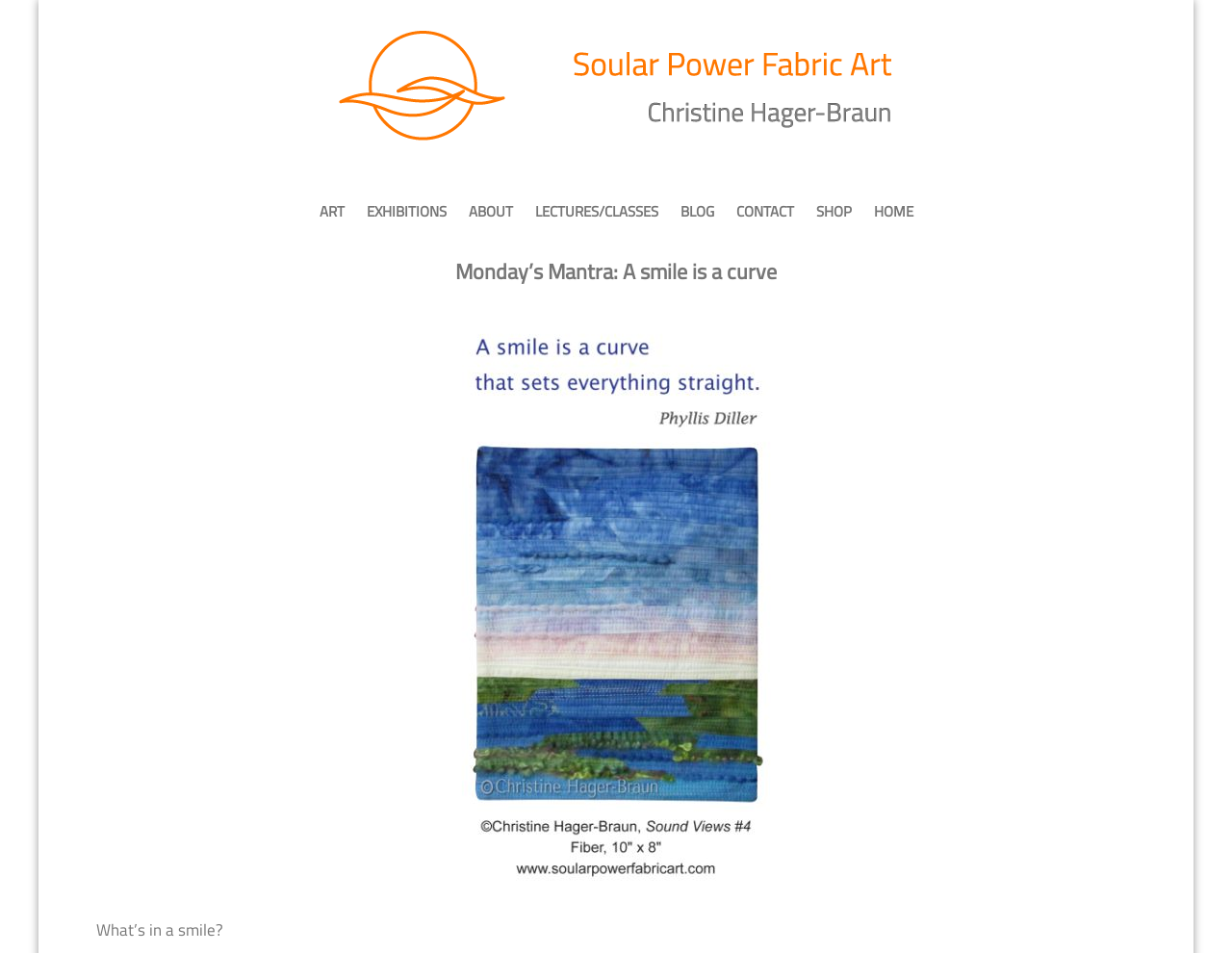Can you give a comprehensive explanation to the question given the content of the image?
What is the title of the image?

I found the answer by looking at the image element with the description 'Sound Views #4 by Christine Hager-Braun' which is a child of the root element.